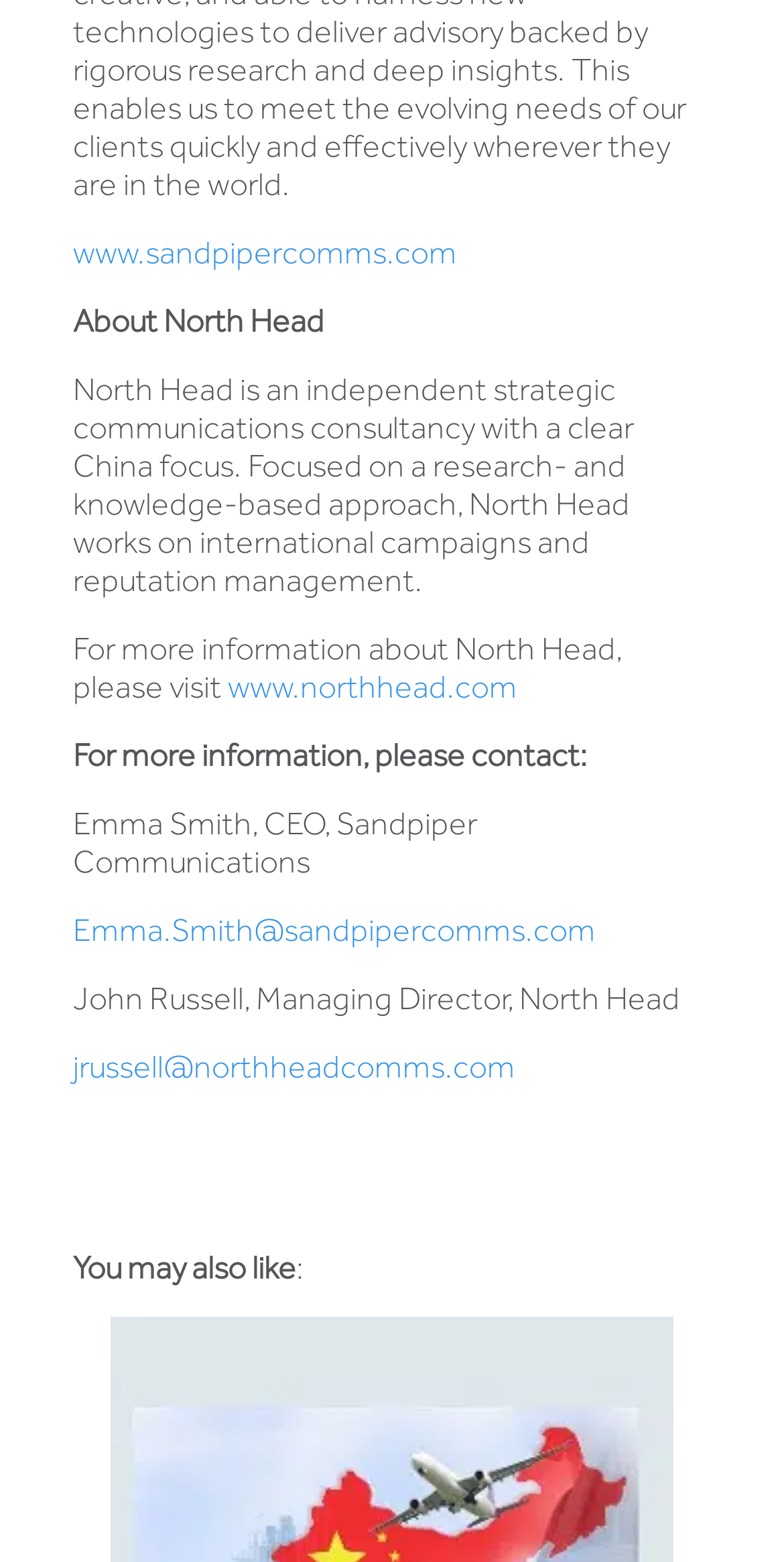Using the information shown in the image, answer the question with as much detail as possible: What is the purpose of North Head according to the webpage?

The answer can be found in the StaticText element with the text 'North Head is an independent strategic communications consultancy with a clear China focus. Focused on a research- and knowledge-based approach, North Head works on international campaigns and reputation management.' which provides information about the purpose of North Head.